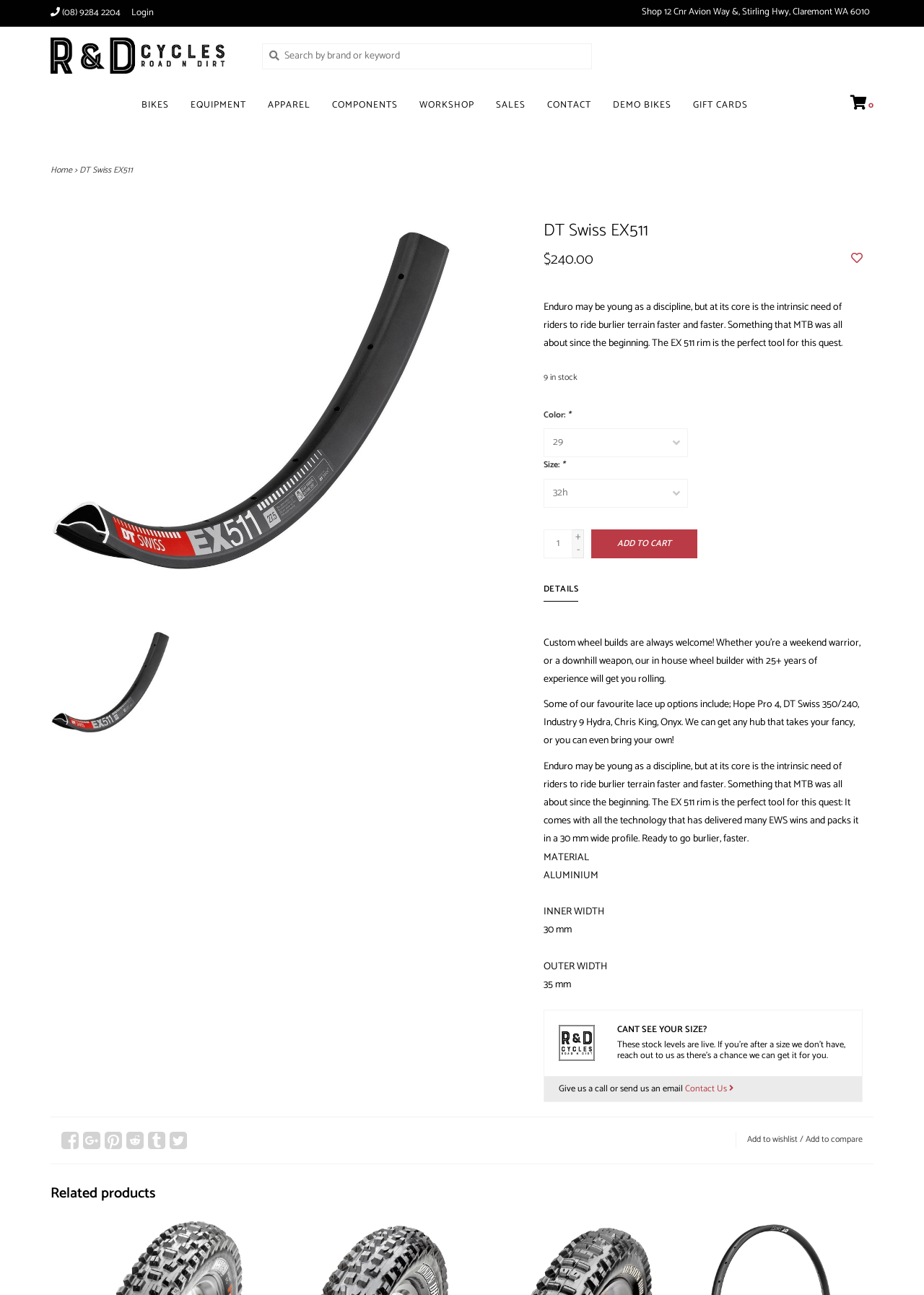From the details in the image, provide a thorough response to the question: What is the brand of the product being displayed on the webpage?

The brand name is displayed in the product title and description, and is also shown in the product images.